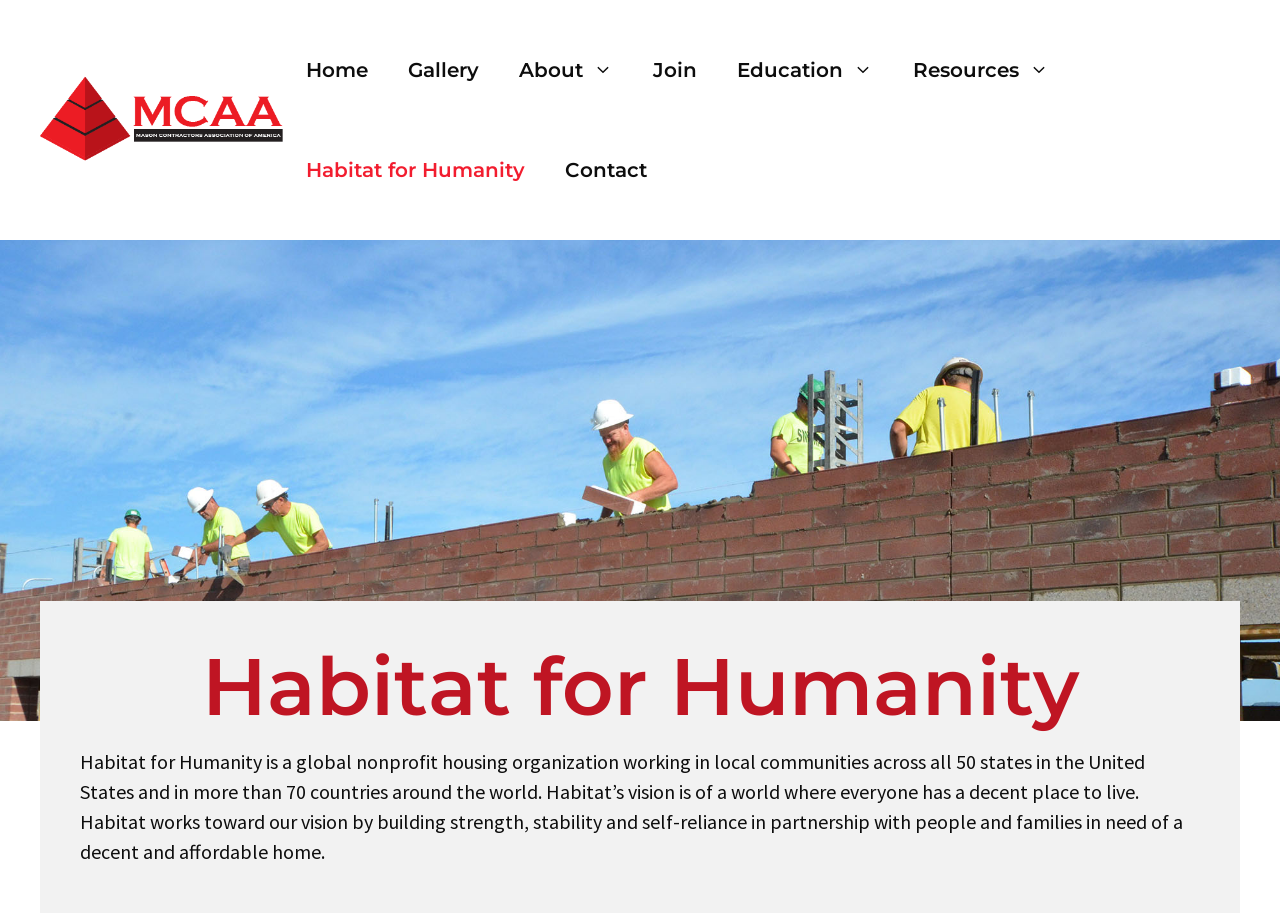Use the details in the image to answer the question thoroughly: 
How many states in the US does the organization work in?

I found the answer by reading the static text element that describes the organization. It states that the organization works in 'local communities across all 50 states in the United States'.